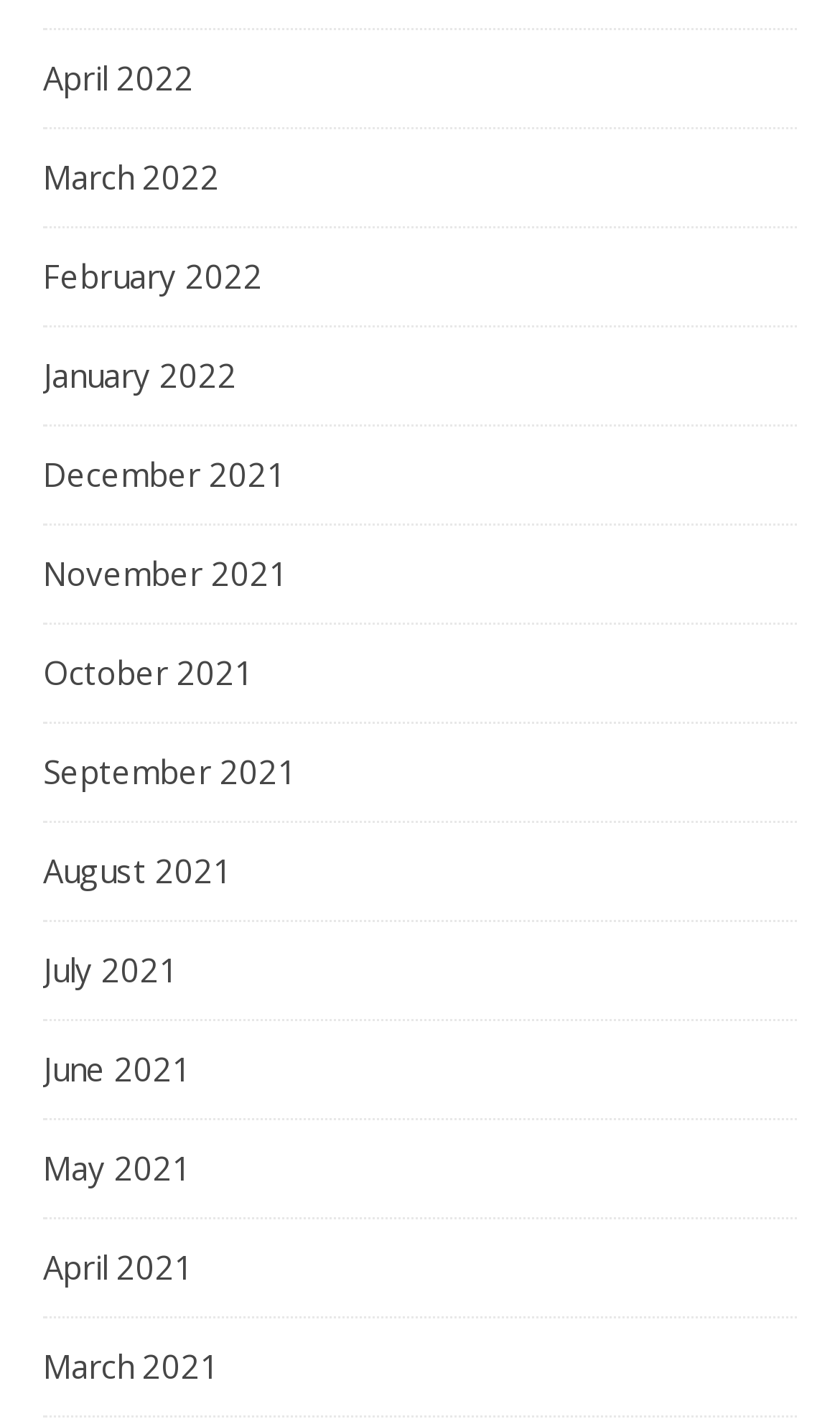Are the months listed in chronological order?
Based on the image, please offer an in-depth response to the question.

I examined the list of links and found that the months are listed in reverse chronological order, with the most recent month 'April 2022' first and the earliest month 'March 2021' last.